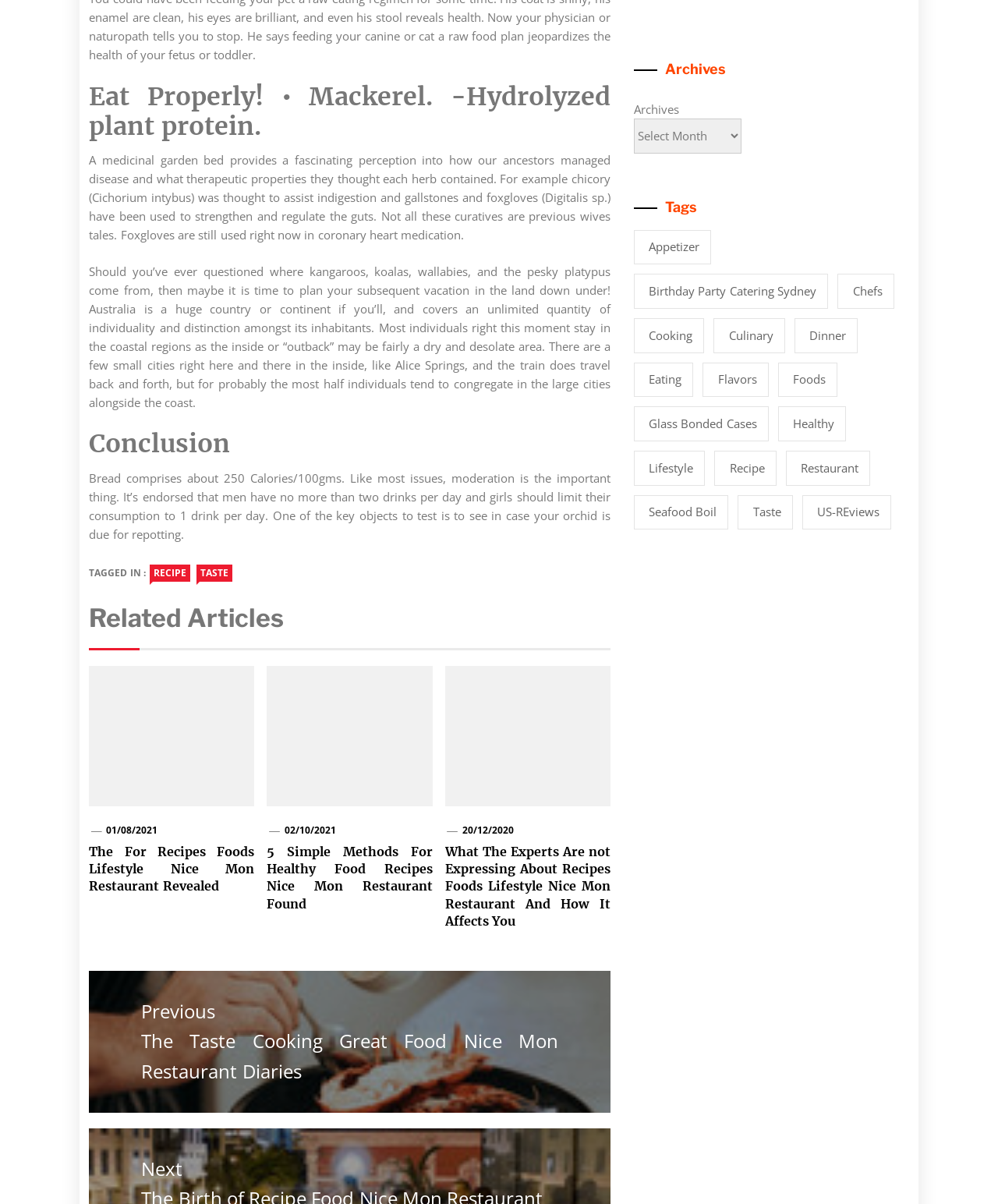Using a single word or phrase, answer the following question: 
What is the title of the heading above the 'TAGGED IN :' text?

Conclusion